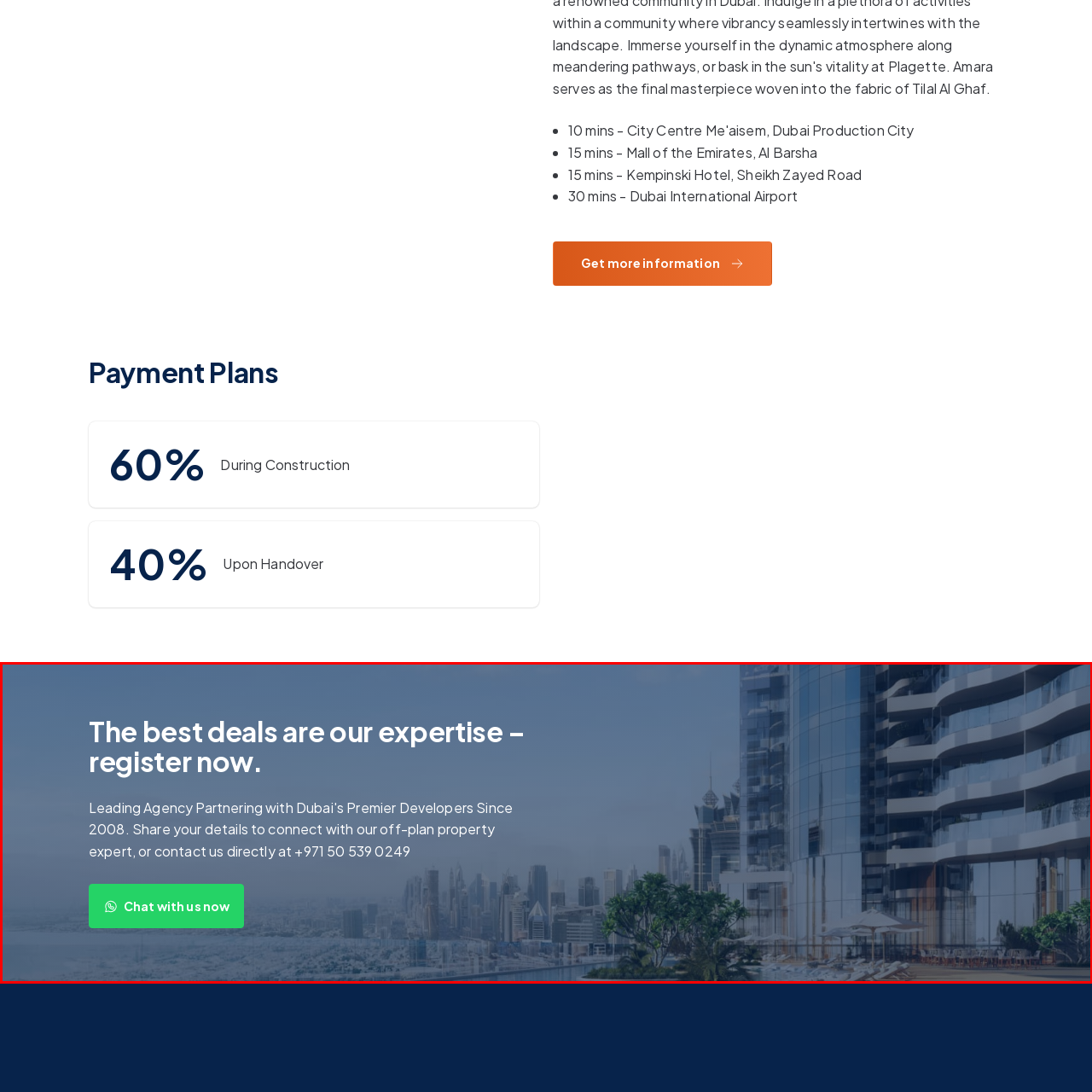Check the image highlighted in red, What is the lifestyle suggested in the foreground?
 Please answer in a single word or phrase.

Luxurious